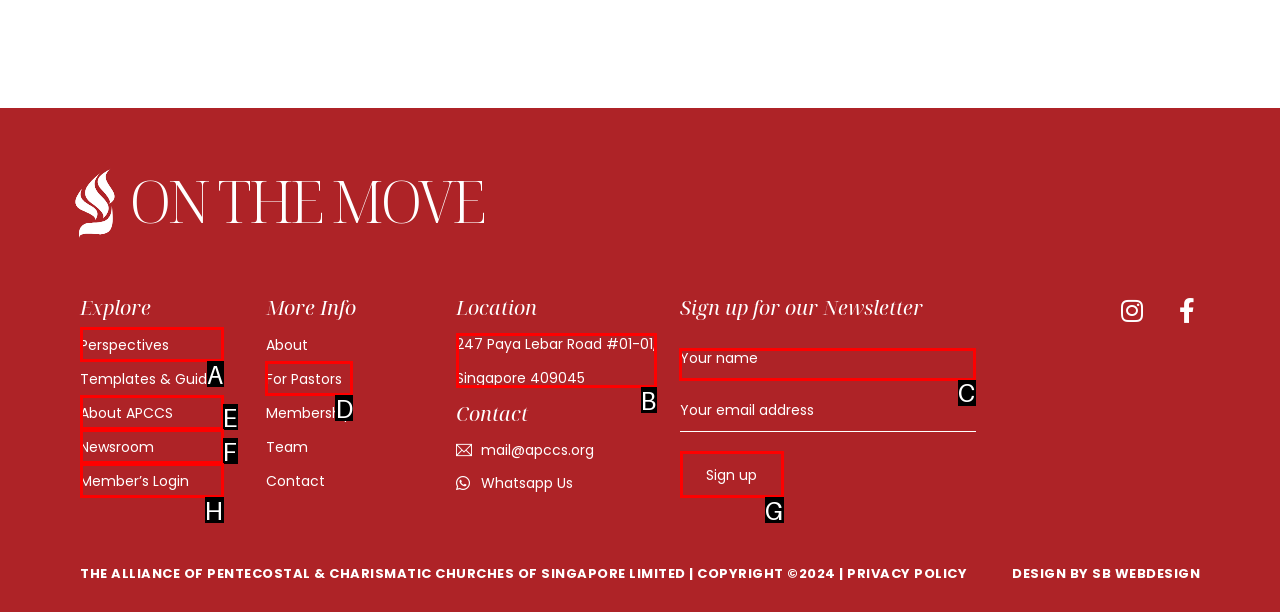To execute the task: Enter your name, which one of the highlighted HTML elements should be clicked? Answer with the option's letter from the choices provided.

C